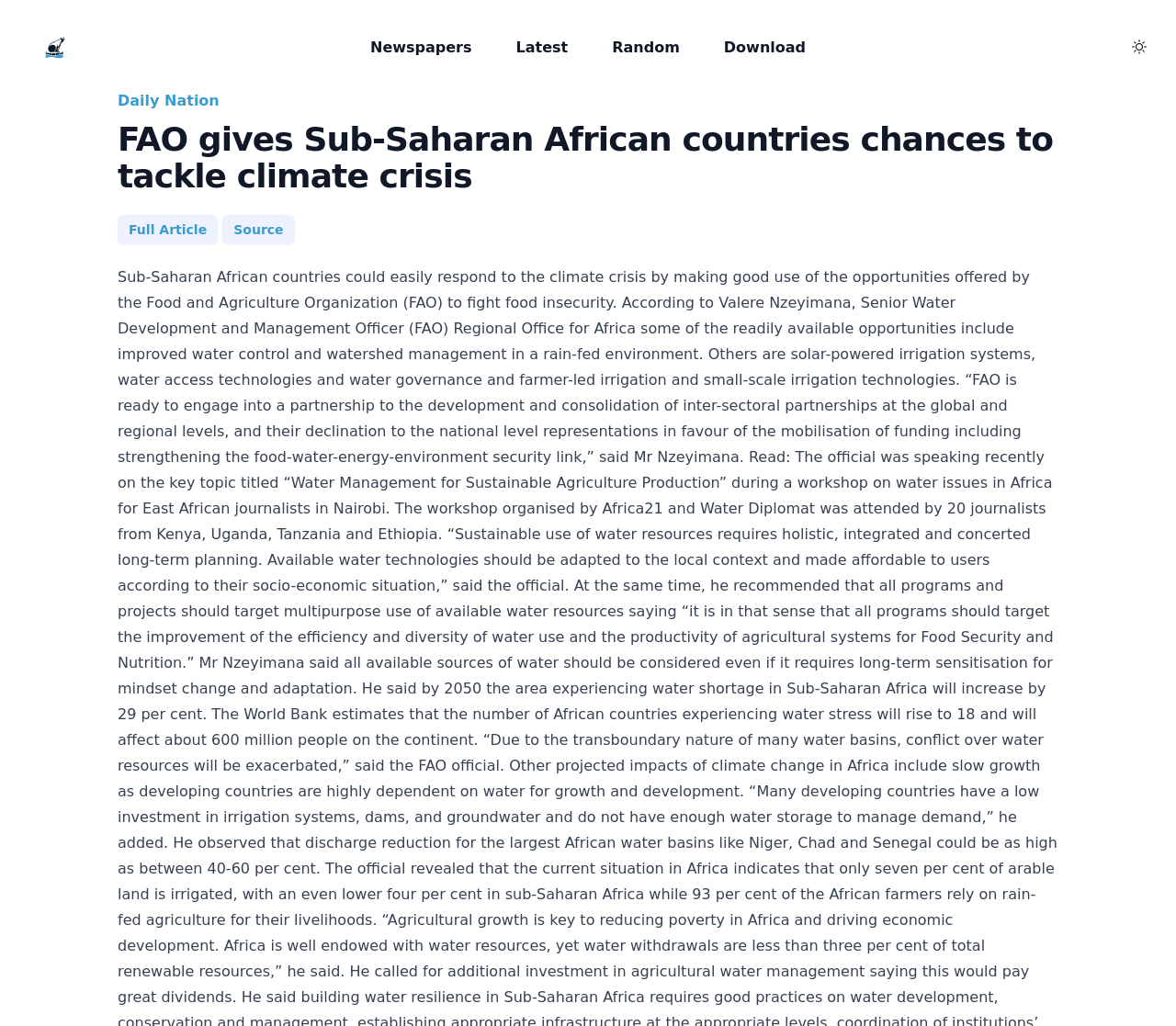Answer the question using only one word or a concise phrase: What is the main category of the navigation menu?

Global